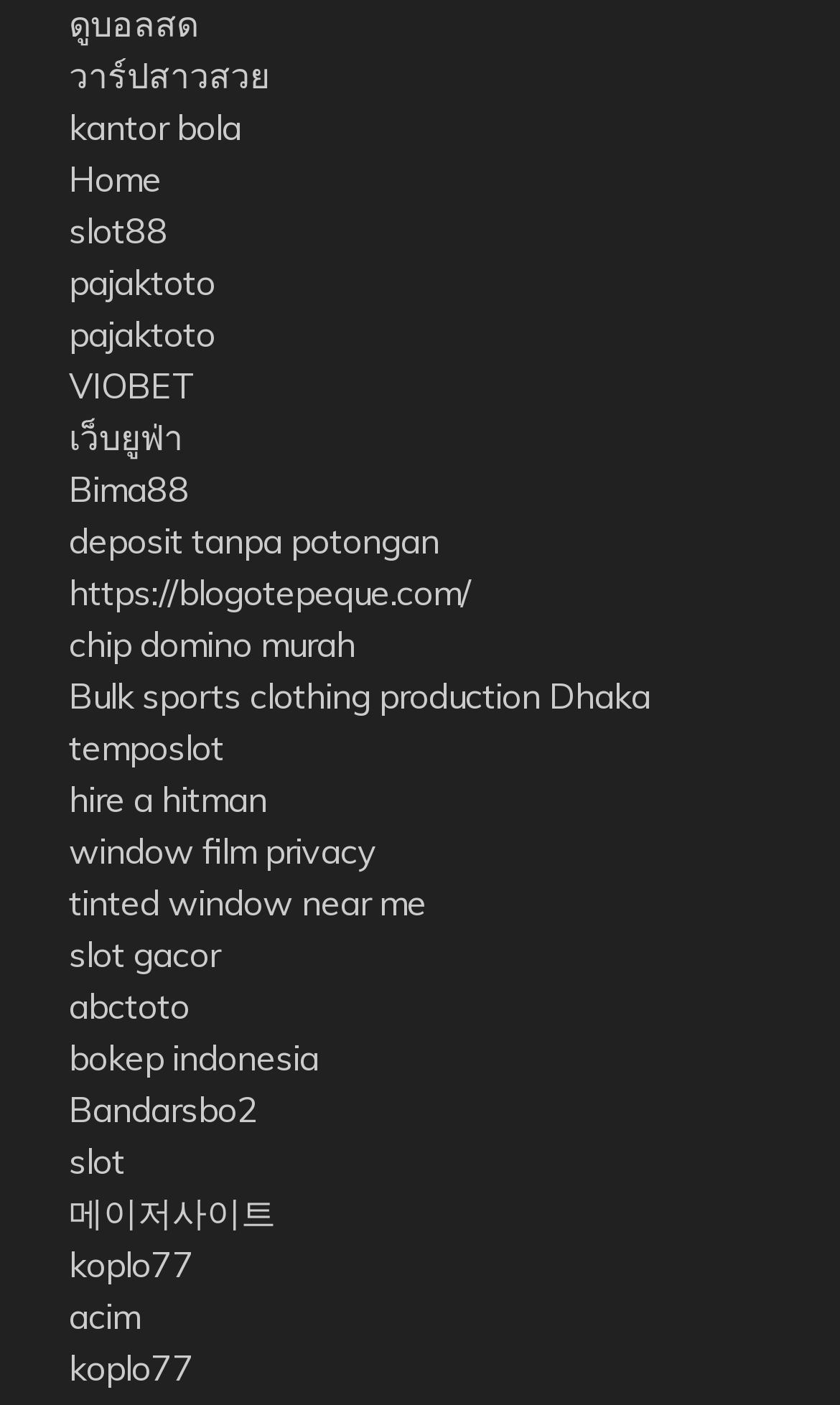Indicate the bounding box coordinates of the element that must be clicked to execute the instruction: "Go to slot88 page". The coordinates should be given as four float numbers between 0 and 1, i.e., [left, top, right, bottom].

[0.082, 0.148, 0.2, 0.179]